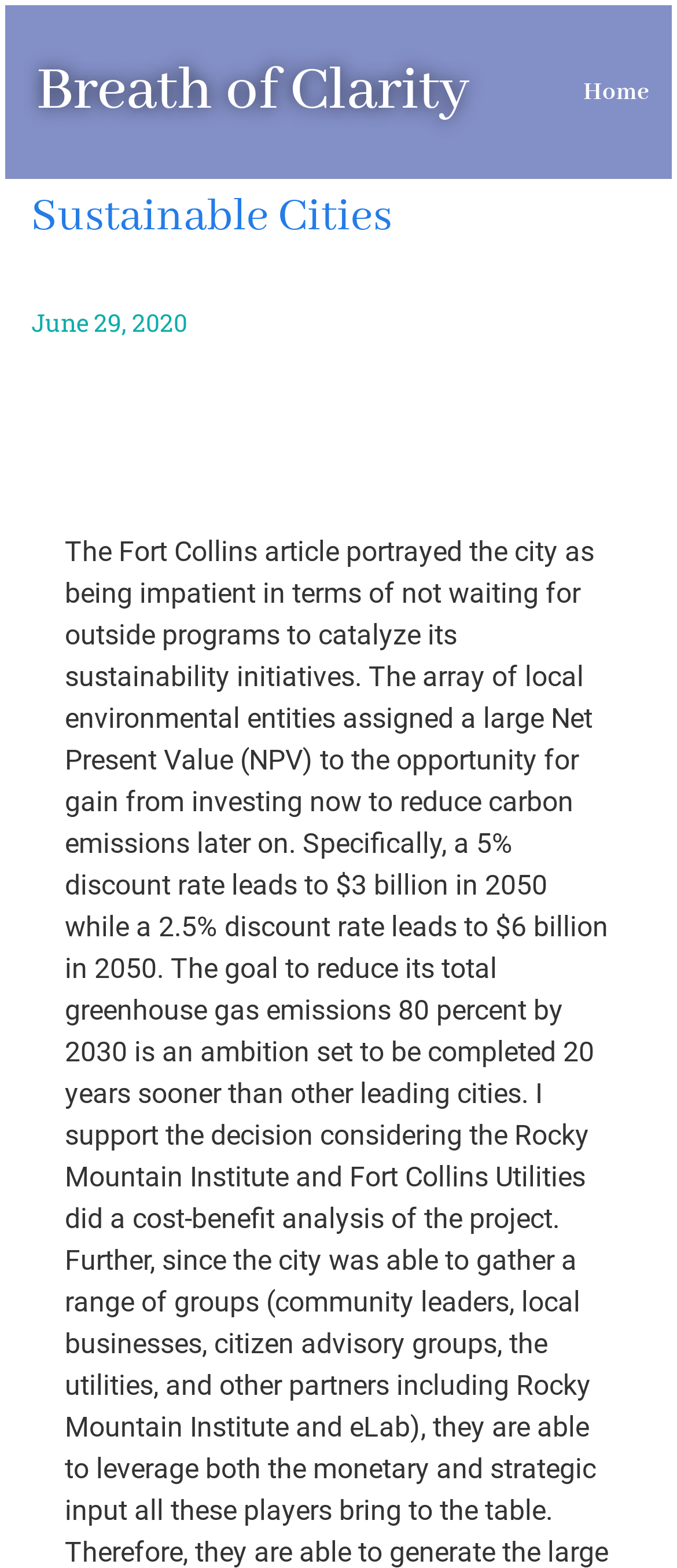Predict the bounding box coordinates for the UI element described as: "Breath of Clarity". The coordinates should be four float numbers between 0 and 1, presented as [left, top, right, bottom].

[0.054, 0.034, 0.695, 0.083]